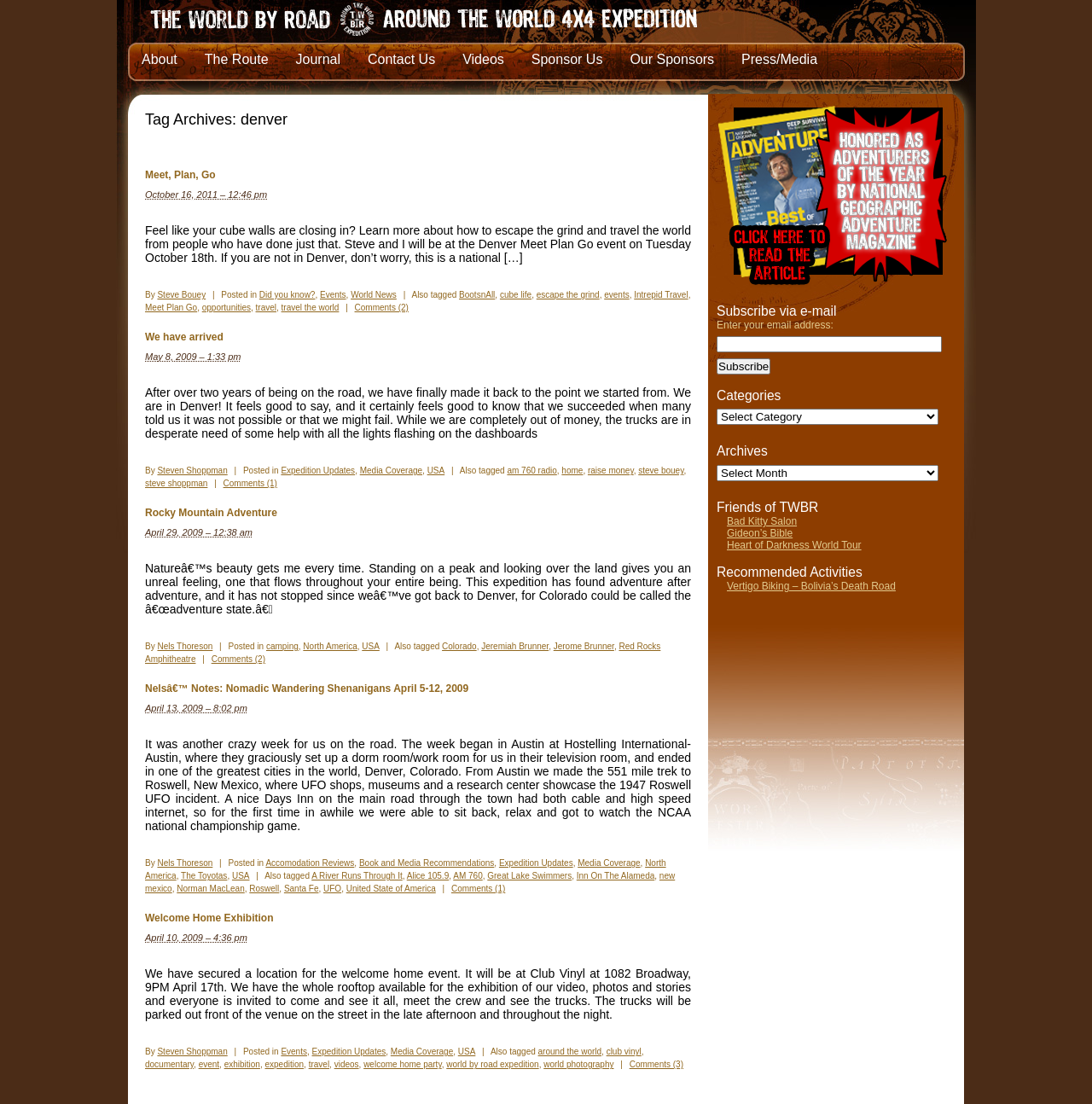Identify the bounding box coordinates of the section that should be clicked to achieve the task described: "Read the article 'Meet, Plan, Go'".

[0.133, 0.153, 0.633, 0.164]